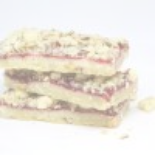Explain in detail what you see in the image.

The image showcases a decadent Raspberry Jammer Bar, a delightful dessert option from Seattle's Favorite. This treat features a layered composition consisting of a white chocolate shortbread base embellished with crunchy almonds, complemented by pure raspberry preserves. The bar is topped with an almond shortbread crumble, creating a perfect balance of flavors and textures. The aesthetic appeal of the dessert is highlighted by its inviting combination of colors, with the rich raspberry preserve peeking between the layers. Ideal for dessert lovers, this bar promises a flavorful experience in every bite.